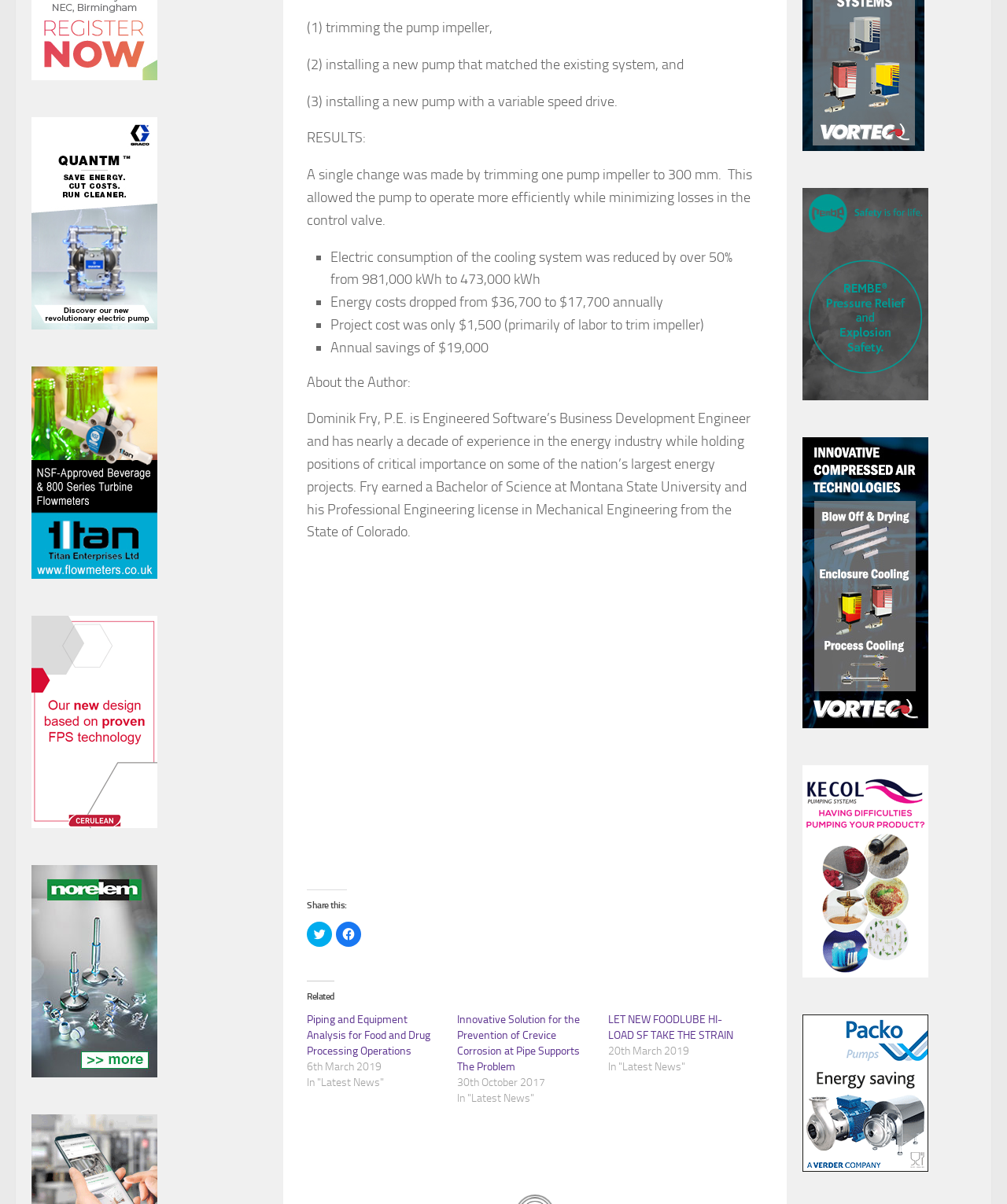Reply to the question below using a single word or brief phrase:
How many options were considered to improve the pump efficiency?

3